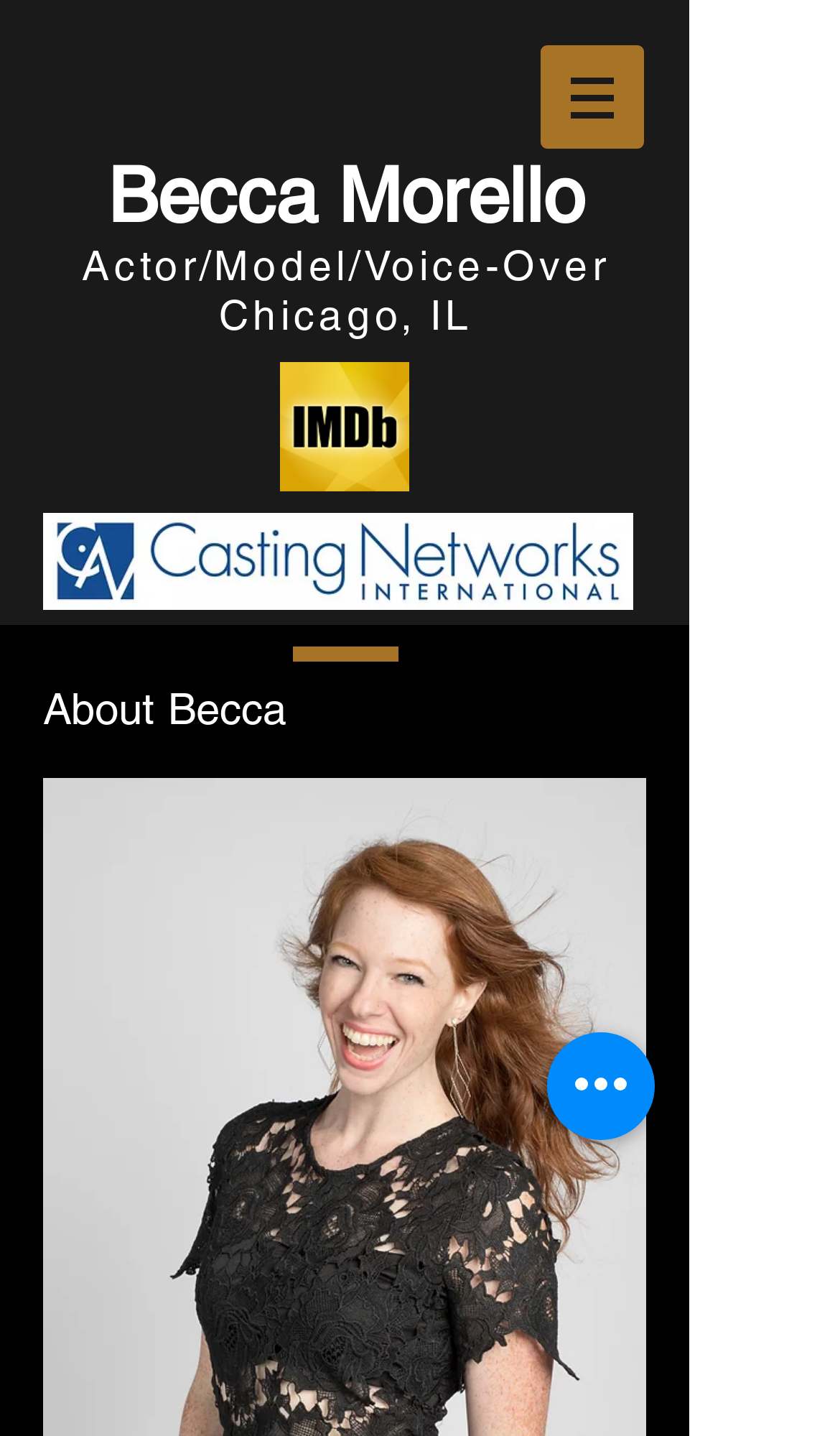Answer the question below in one word or phrase:
What is the name of the image on the webpage?

Casting Networks.jpg